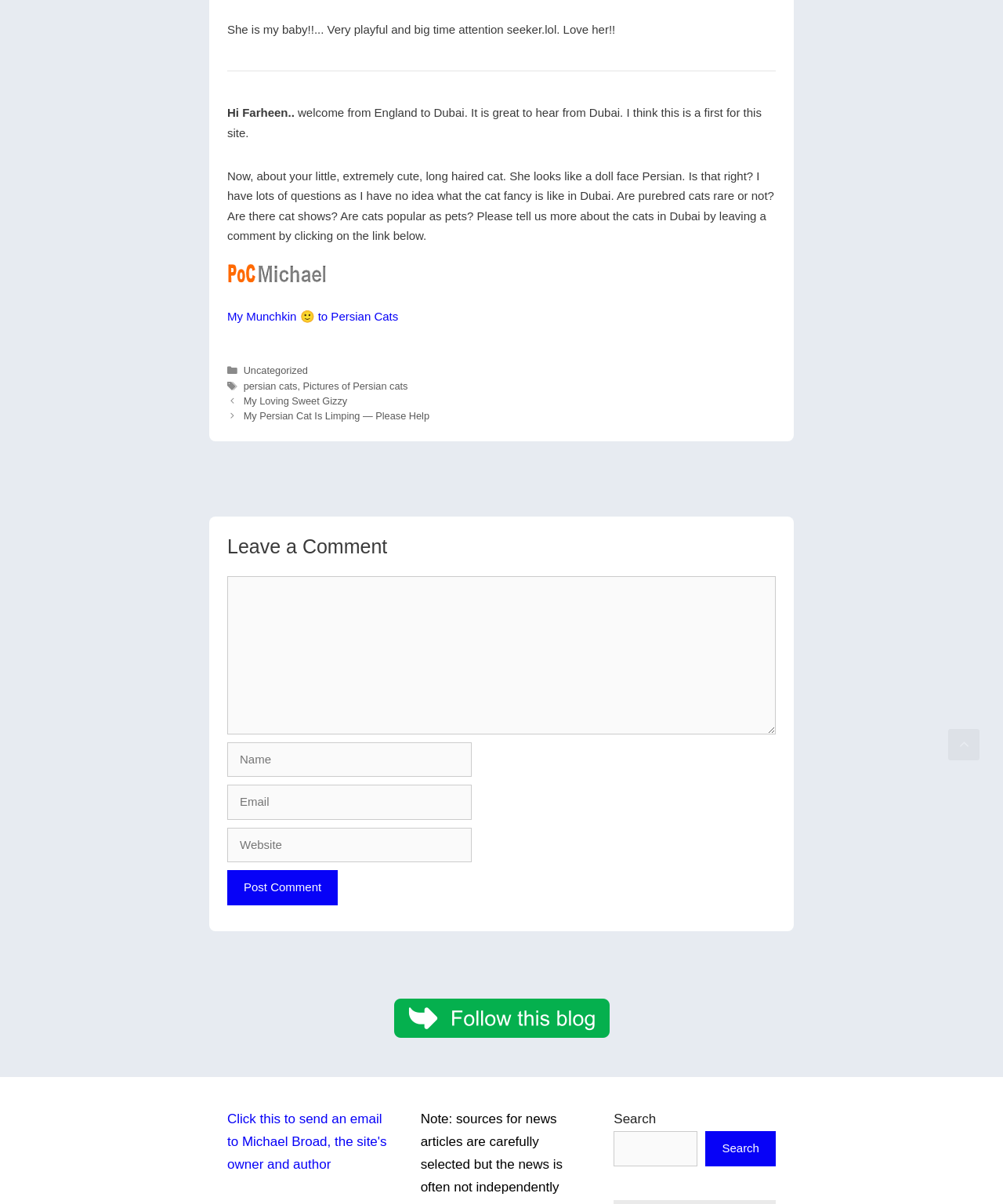Please answer the following question using a single word or phrase: What is the purpose of the textbox with the label 'Comment'?

To leave a comment